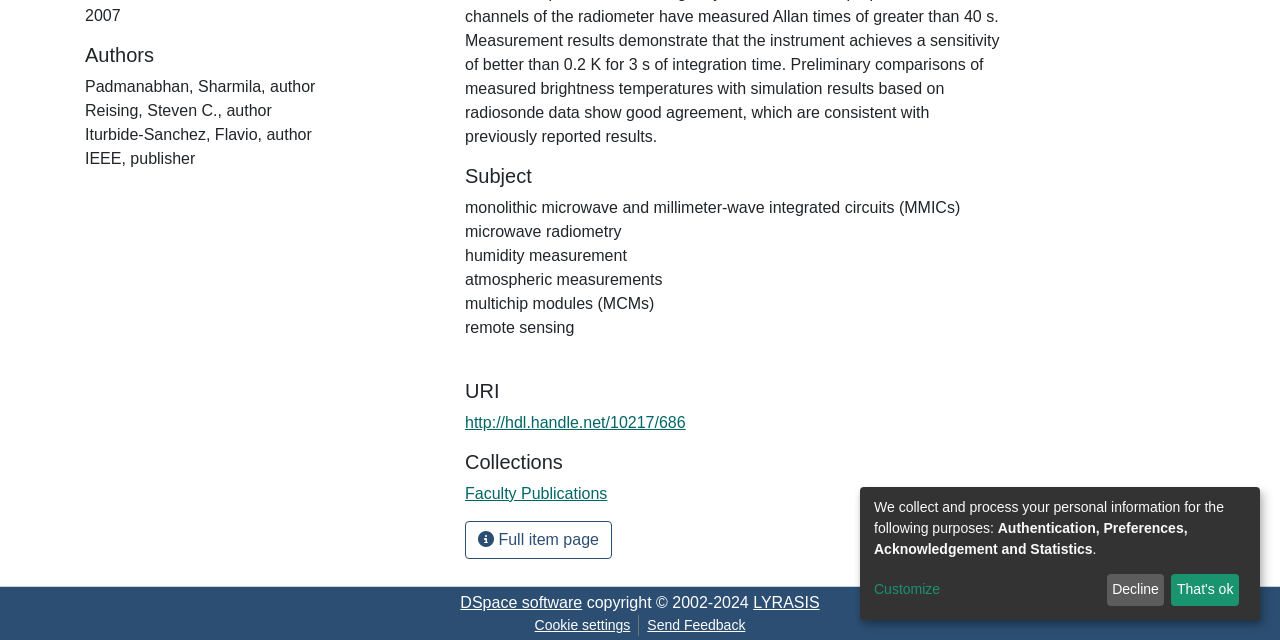Please find the bounding box for the UI element described by: "Full item page".

[0.363, 0.814, 0.478, 0.873]